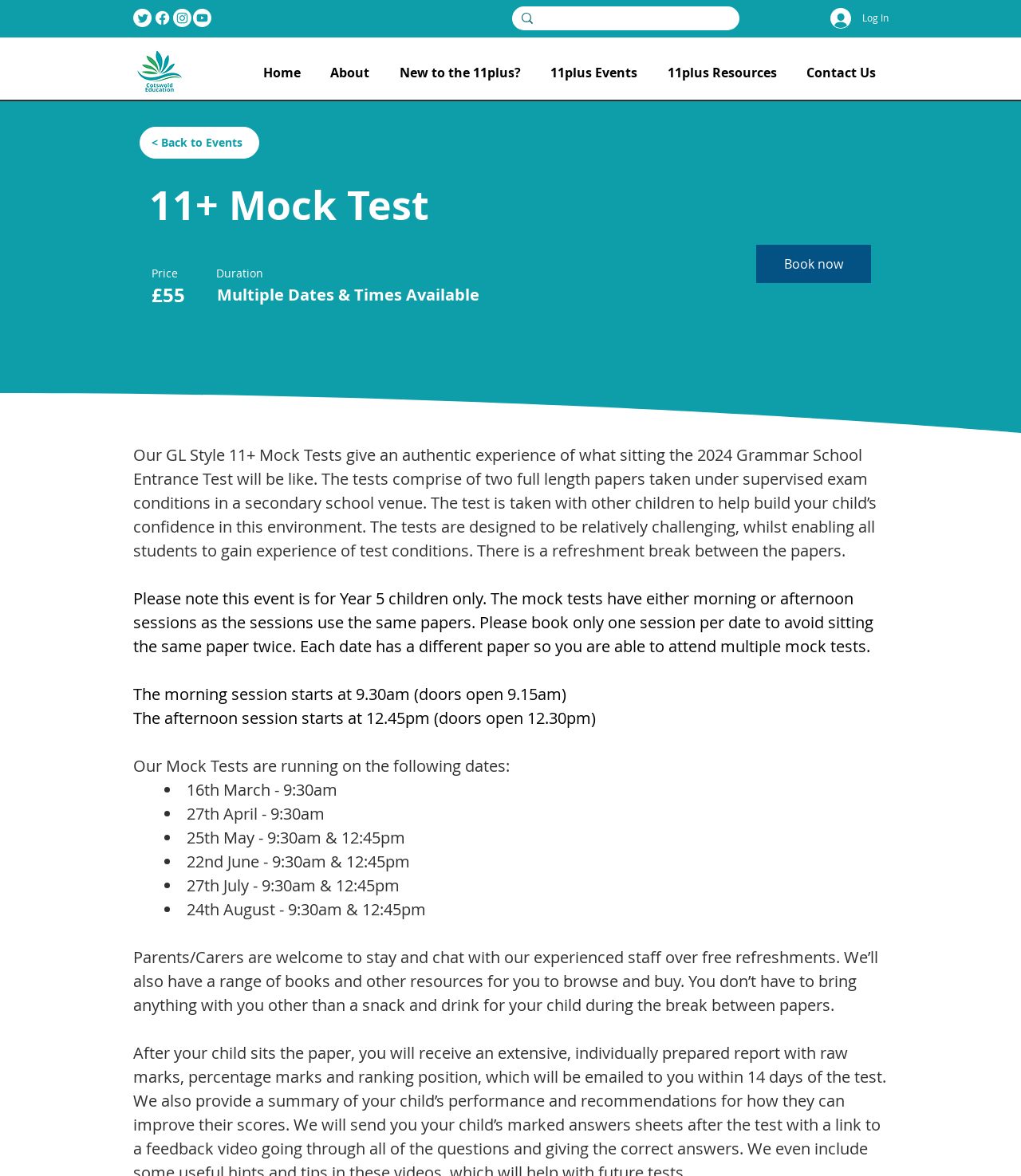What is provided for parents/carers during the test?
Look at the screenshot and give a one-word or phrase answer.

Free refreshments